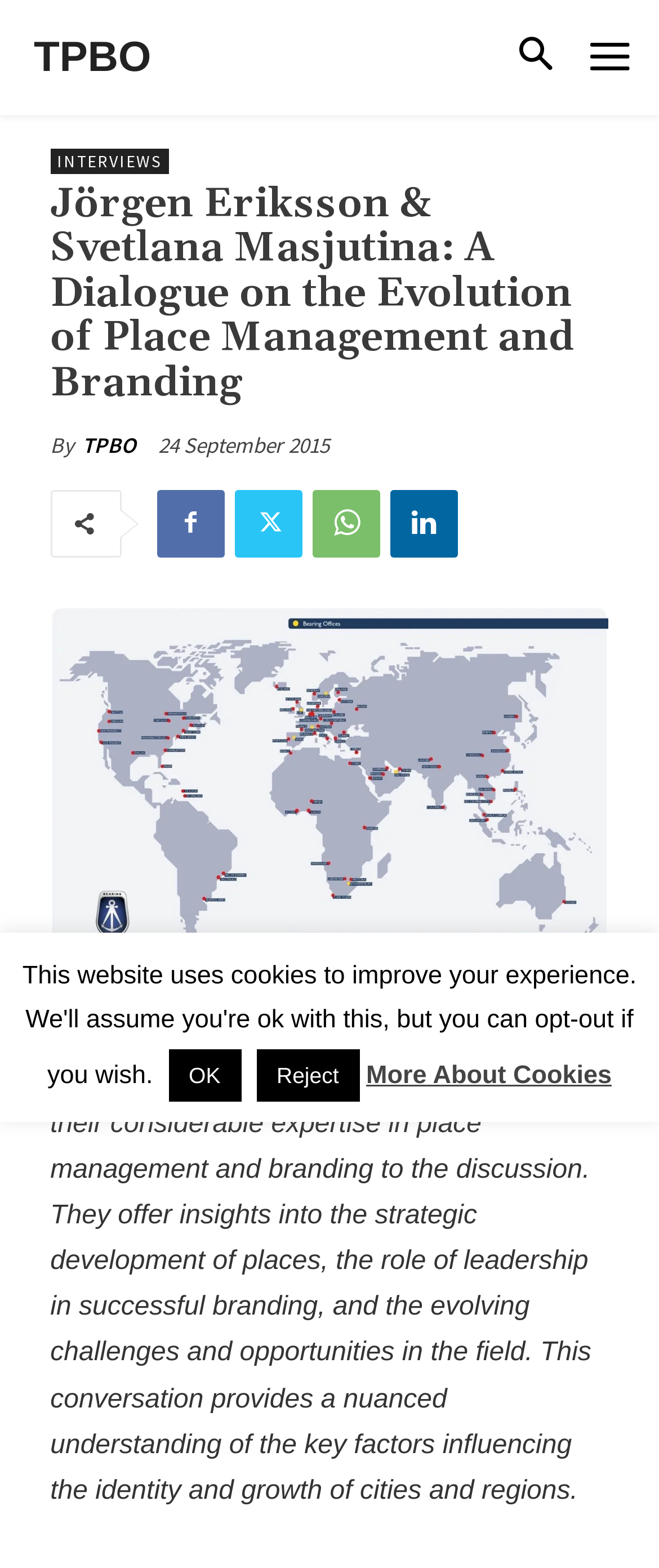Identify the bounding box coordinates for the UI element described as follows: "More About Cookies". Ensure the coordinates are four float numbers between 0 and 1, formatted as [left, top, right, bottom].

[0.556, 0.677, 0.928, 0.695]